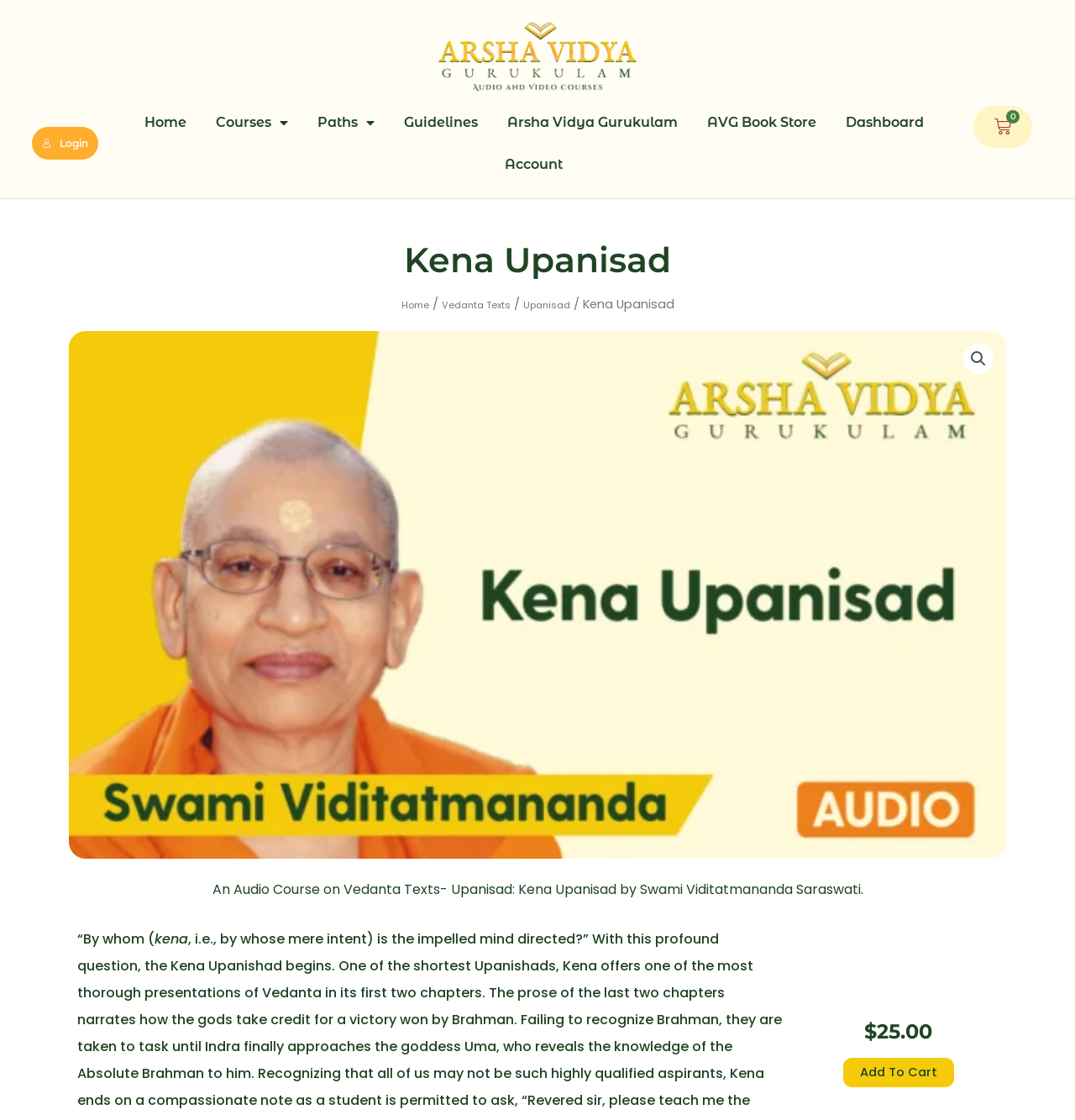Please identify the bounding box coordinates of the area that needs to be clicked to follow this instruction: "View Courses Menu".

[0.187, 0.091, 0.281, 0.128]